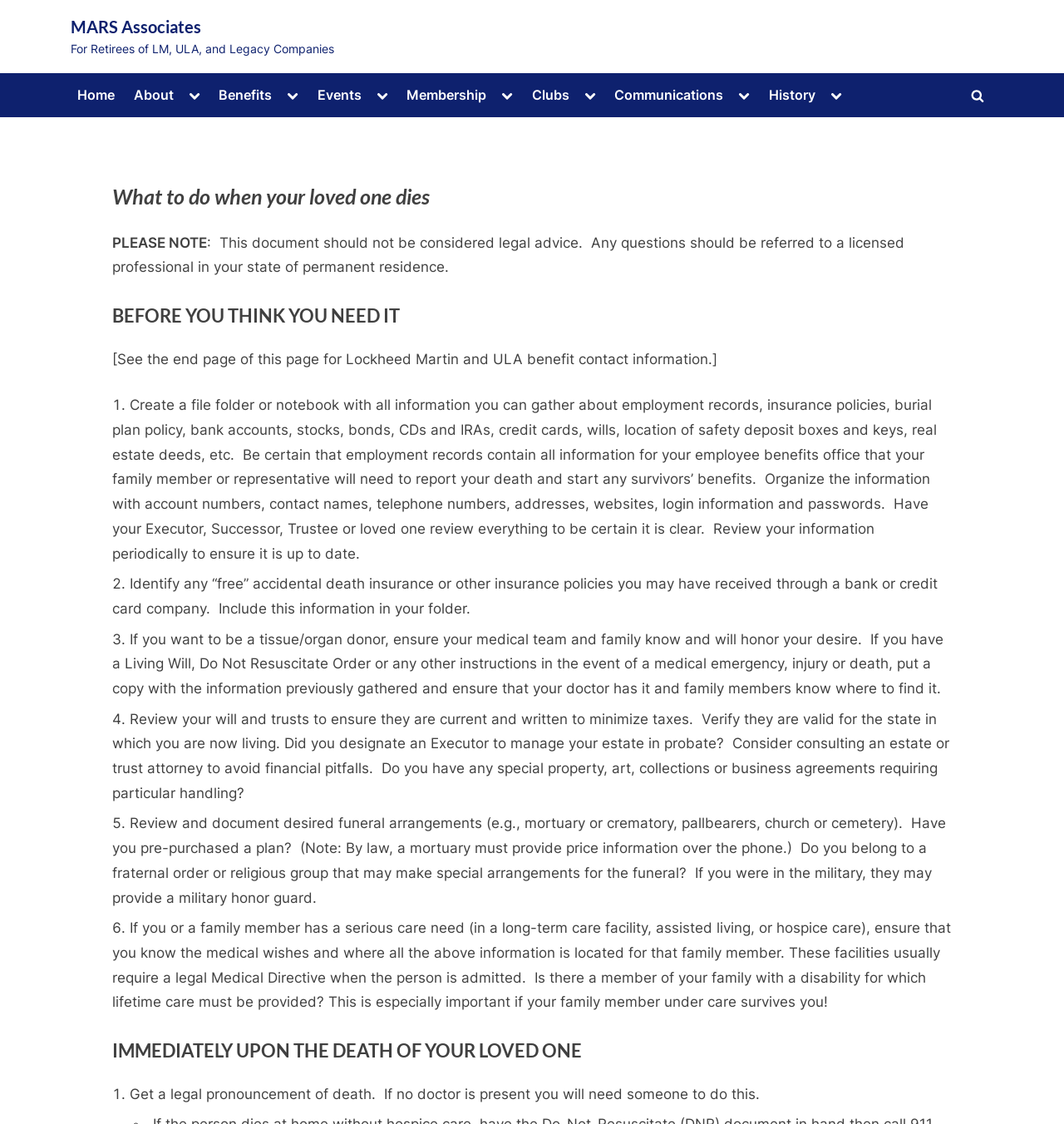What is the importance of identifying accidental death insurance?
Please provide a single word or phrase as your answer based on the screenshot.

Free insurance